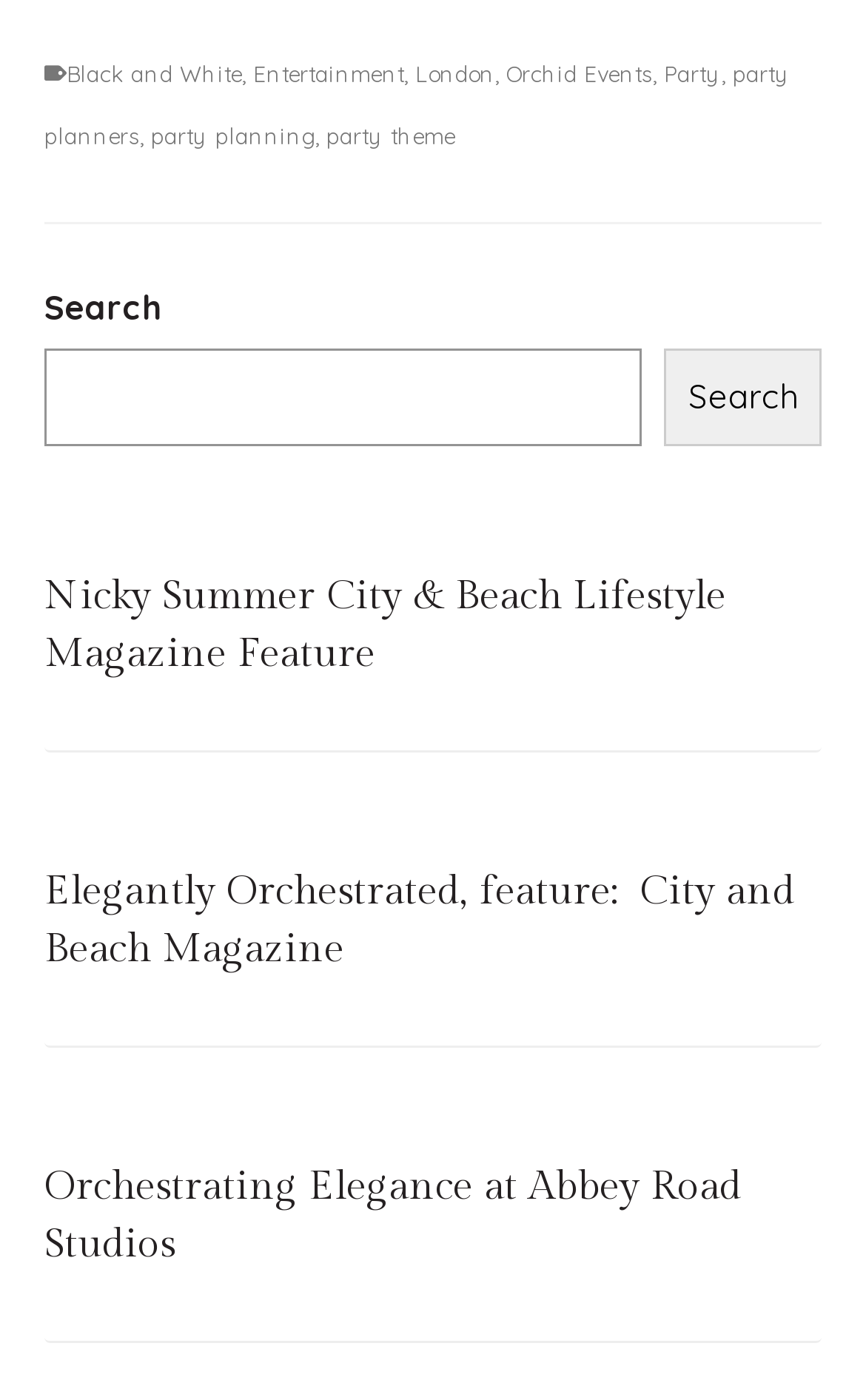Review the image closely and give a comprehensive answer to the question: How many links are in the footer?

The footer has links to 'Black and White', 'Entertainment', 'London', 'Orchid Events', 'Party', 'party planners', and 'party planning', which makes a total of 7 links.